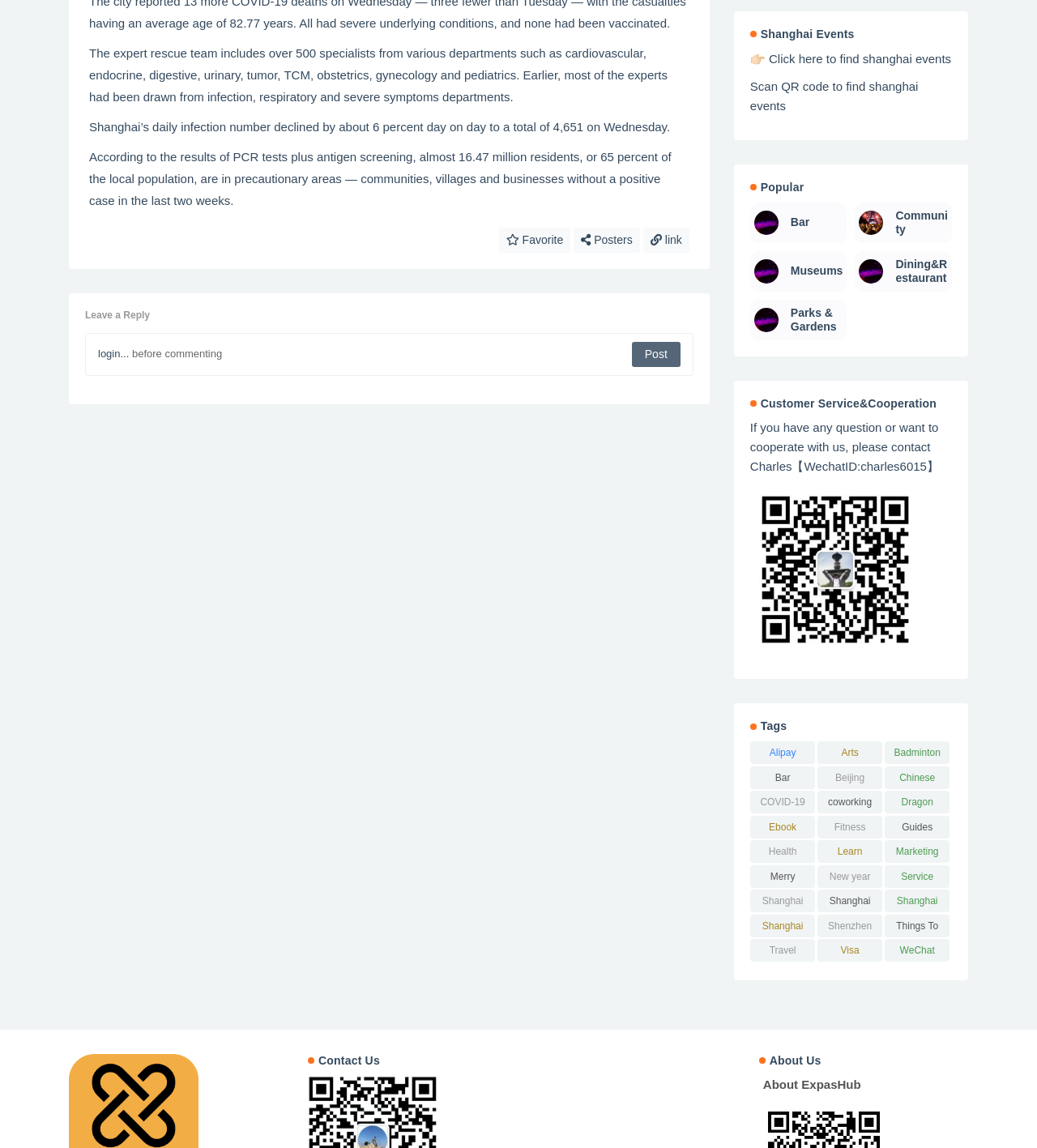How many residents are in precautionary areas in Shanghai?
Please provide a single word or phrase as the answer based on the screenshot.

65 percent